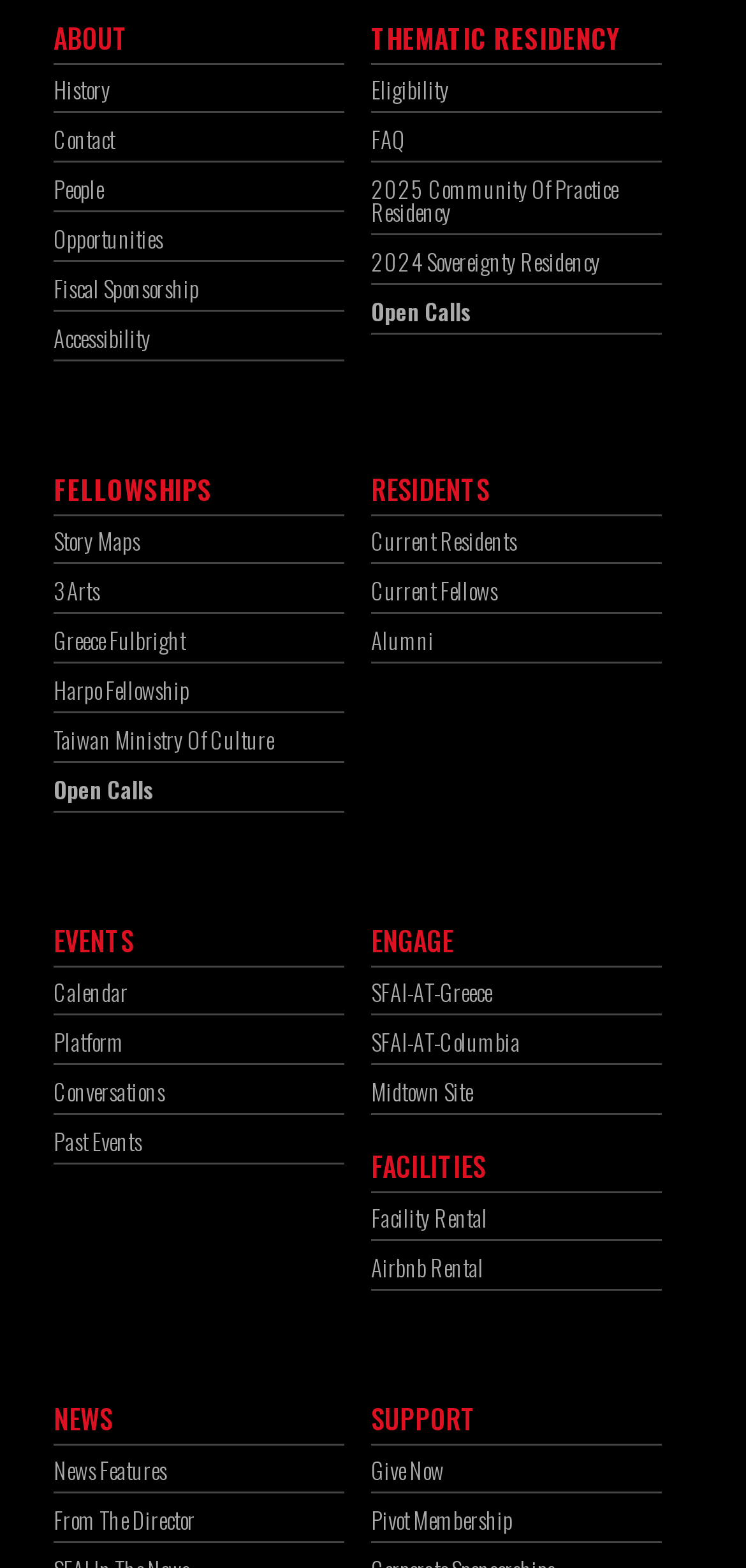Please respond in a single word or phrase: 
What is the main category under 'THEMATIC RESIDENCY'?

Eligibility